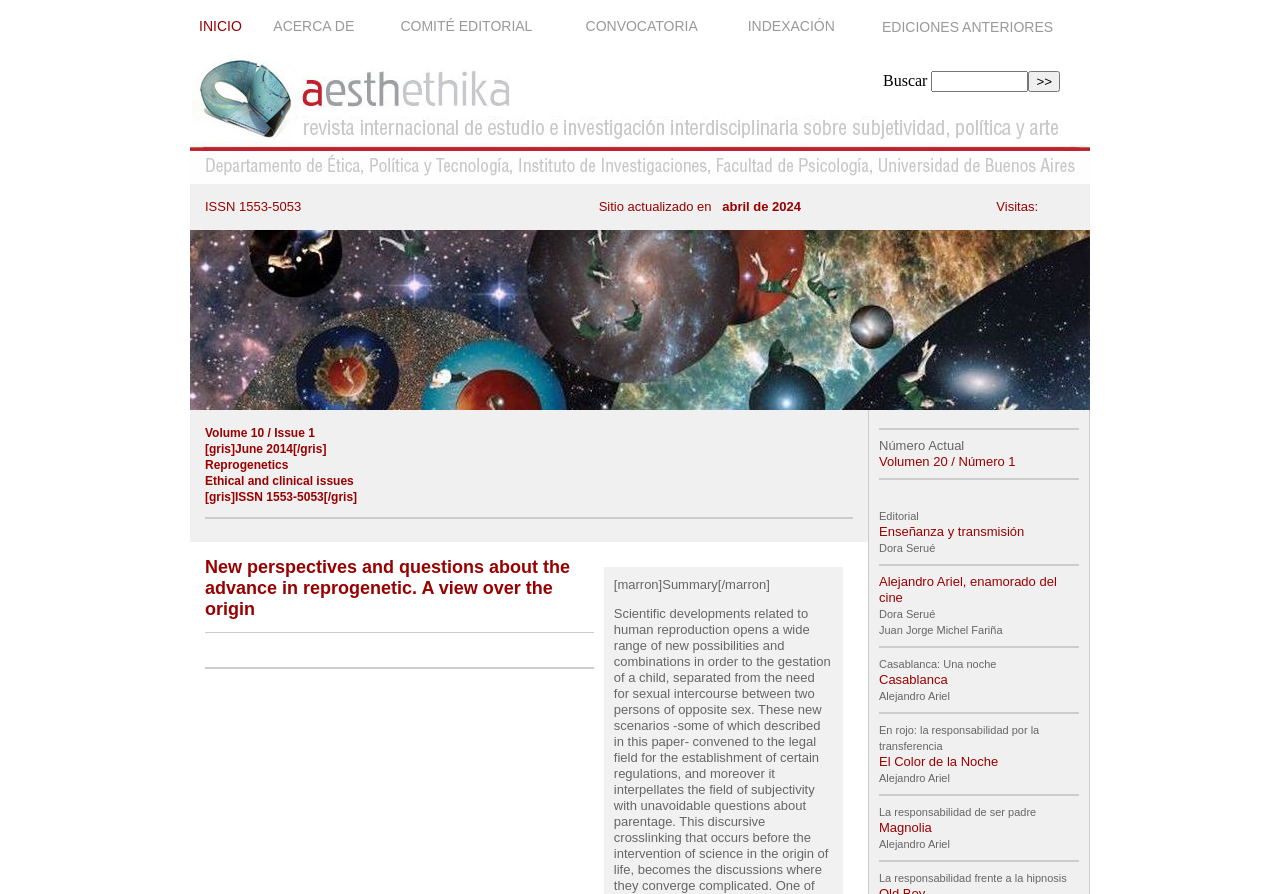How many separators are there in the current issue section?
From the details in the image, provide a complete and detailed answer to the question.

In the current issue section, there are seven separators, which are horizontal lines that separate the different articles and sections.